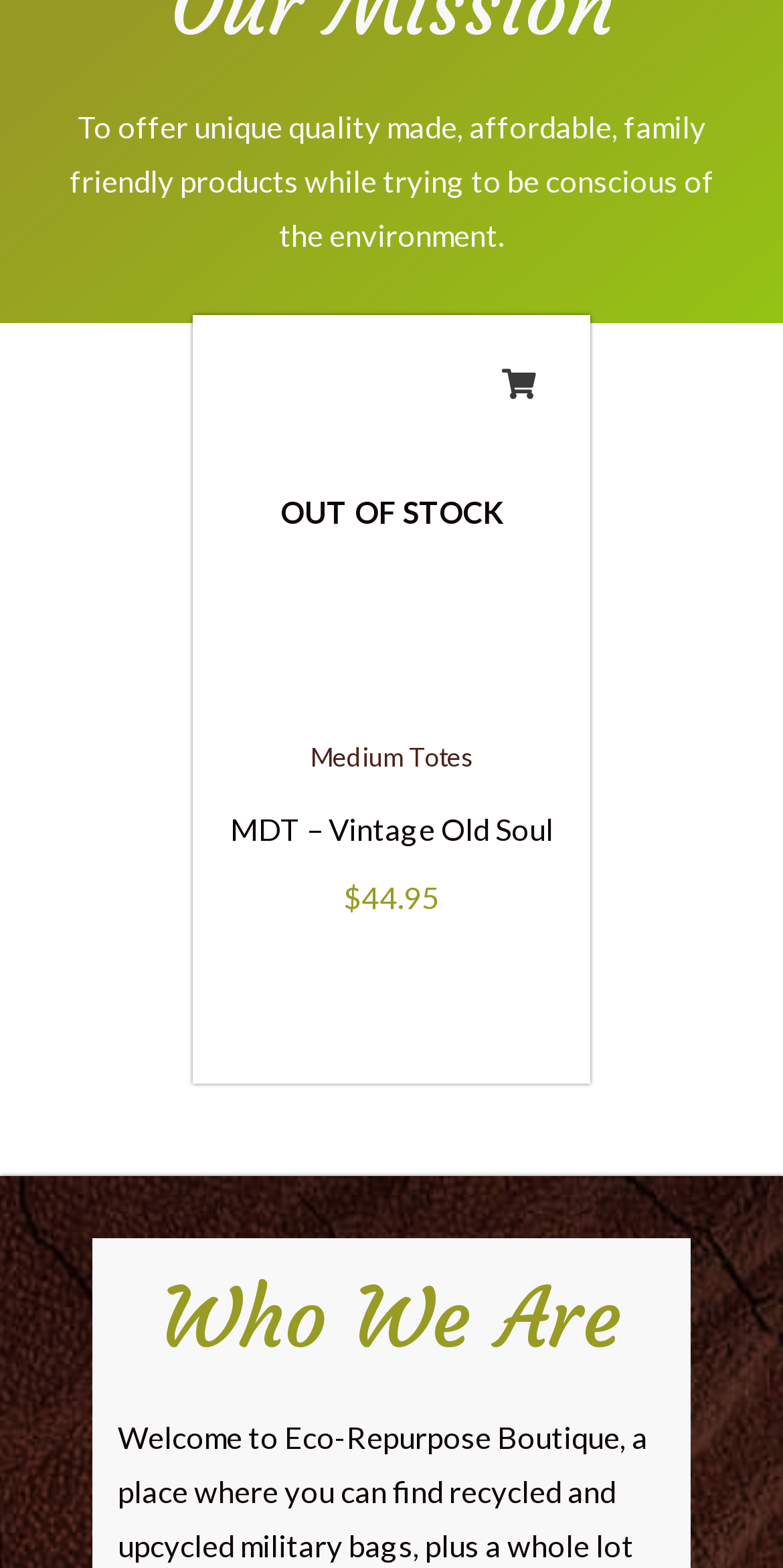Given the element description parent_node: OUT OF STOCK, identify the bounding box coordinates for the UI element on the webpage screenshot. The format should be (top-left x, top-left y, bottom-right x, bottom-right y), with values between 0 and 1.

[0.176, 0.201, 0.824, 0.525]